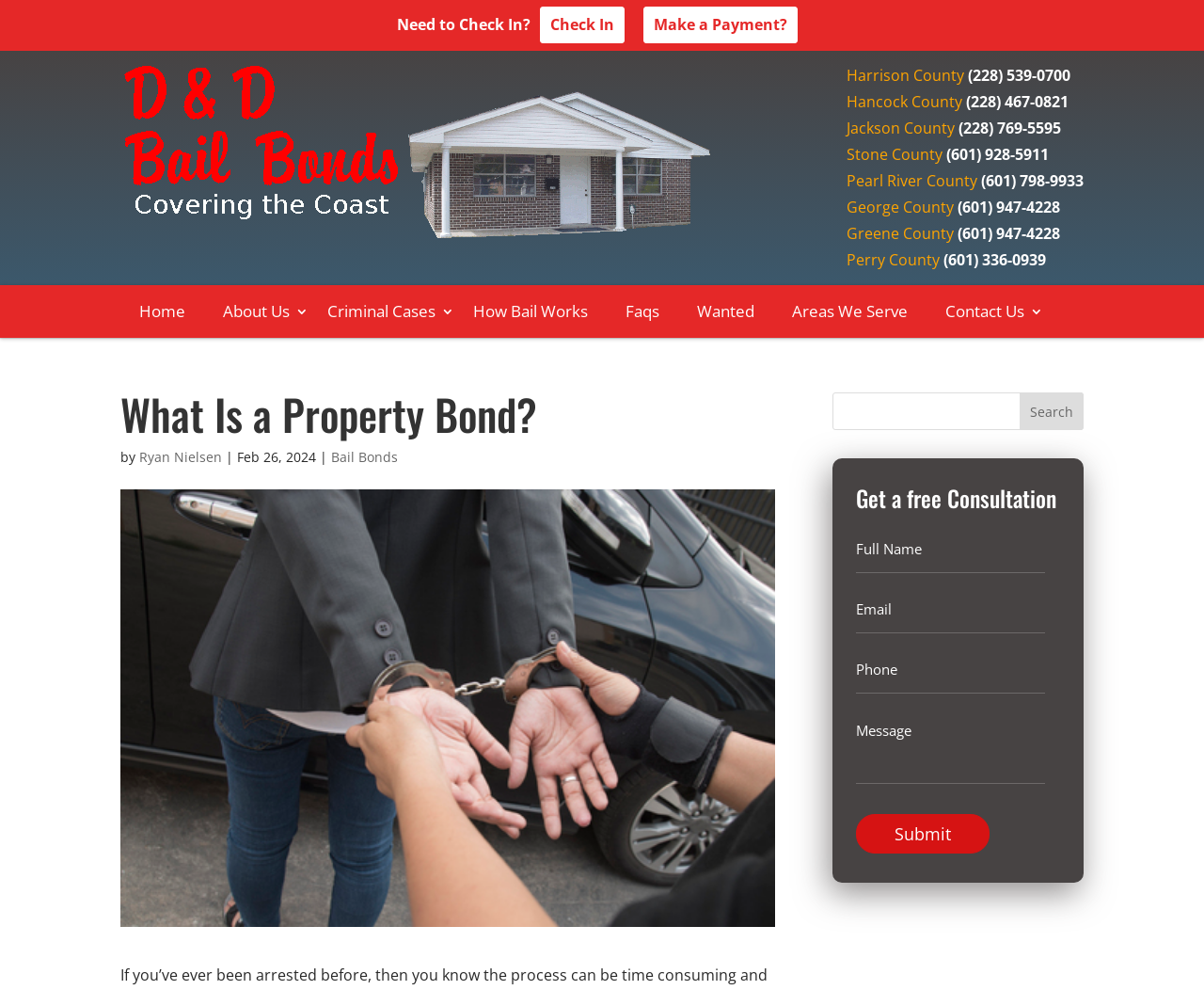What is the link text of the first link in the navigation menu?
Answer the question with just one word or phrase using the image.

Home